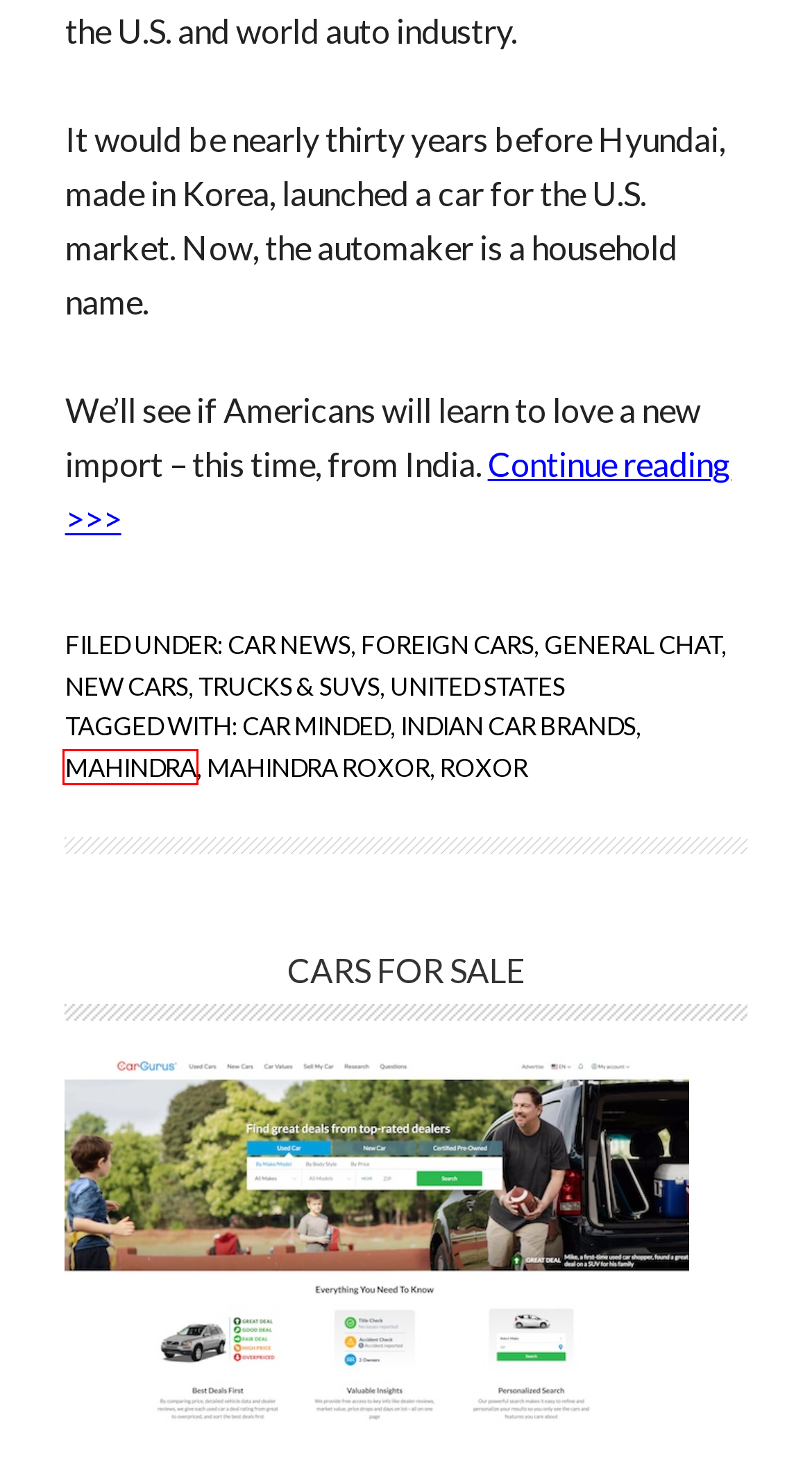Examine the screenshot of a webpage with a red bounding box around a specific UI element. Identify which webpage description best matches the new webpage that appears after clicking the element in the red bounding box. Here are the candidates:
A. New Cars Archives - The CarGurus Blog
B. Mahindra Archives - The CarGurus Blog
C. Mahindra Roxor Archives - The CarGurus Blog
D. Trucks & SUVs Archives - The CarGurus Blog
E. Roxor Archives - The CarGurus Blog
F. United States Archives - The CarGurus Blog
G. General Chat Archives - The CarGurus Blog
H. Car News Archives - The CarGurus Blog

B